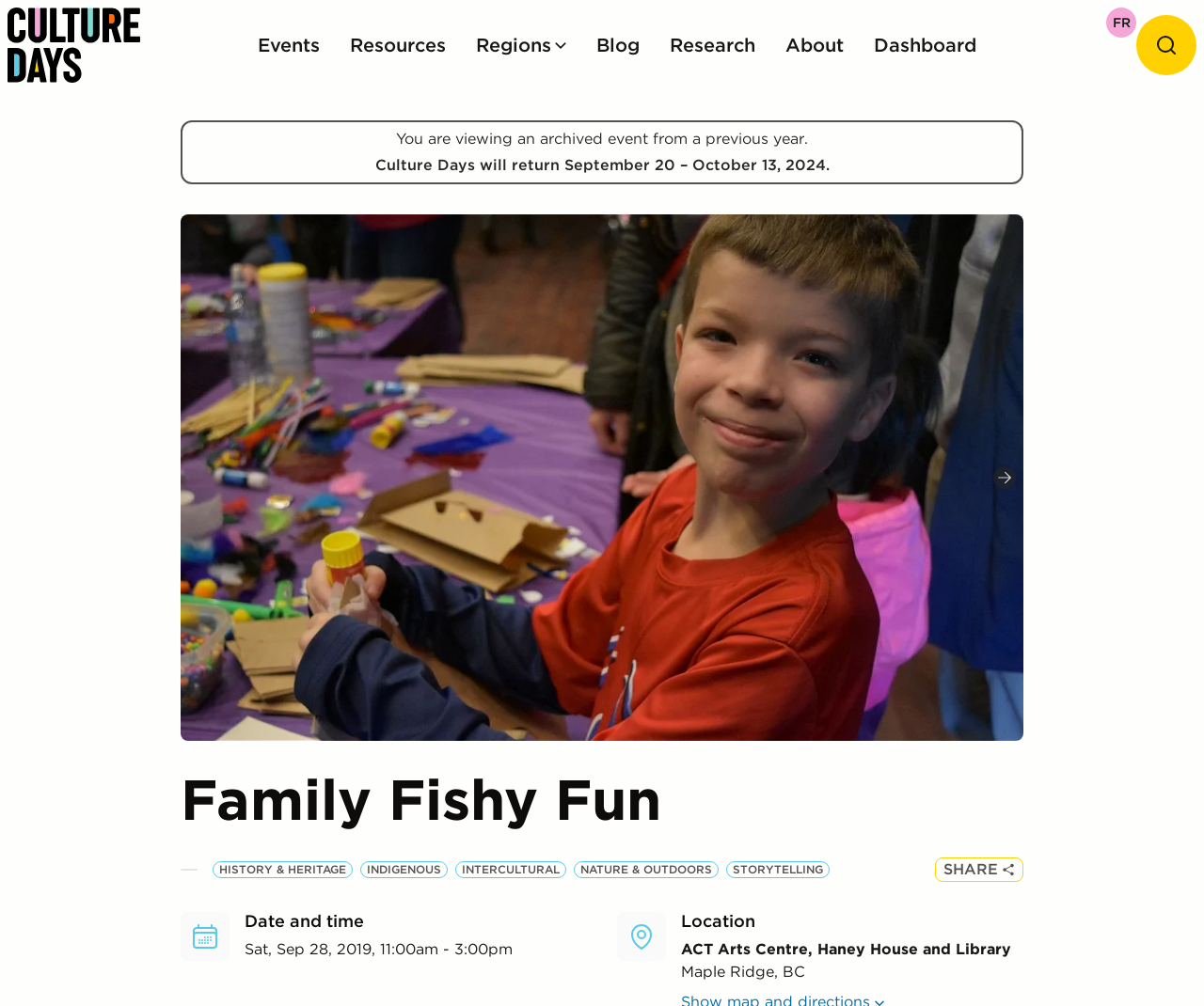Create a detailed narrative describing the layout and content of the webpage.

This webpage is about an event called "Family Fishy Fun" which is part of Culture Days 2019. At the top left corner, there is a logo image and a link to the homepage. Below the logo, there are several navigation links, including "Events", "Resources", "Blog", "Research", "About", and "Dashboard". 

On the top right corner, there are two more links, "FR" and "Search", with a search icon image next to the "Search" link. 

Below the navigation links, there is a notice stating that the event is from a previous year and will return in 2024. 

The main content of the page is divided into two sections. On the left side, there is a region containing images, with a listbox and a "Show next slide" button at the bottom. 

On the right side, there is a heading "Family Fishy Fun" followed by several categories, including "HISTORY & HERITAGE", "INDIGENOUS", "INTERCULTURAL", "NATURE & OUTDOORS", and "STORYTELLING". Below these categories, there is a "SHARE" button. 

At the bottom of the page, there are two sections, one for "Date and time" and one for "Location". The "Date and time" section shows the date and time of the event, and the "Location" section shows the venue and address of the event.